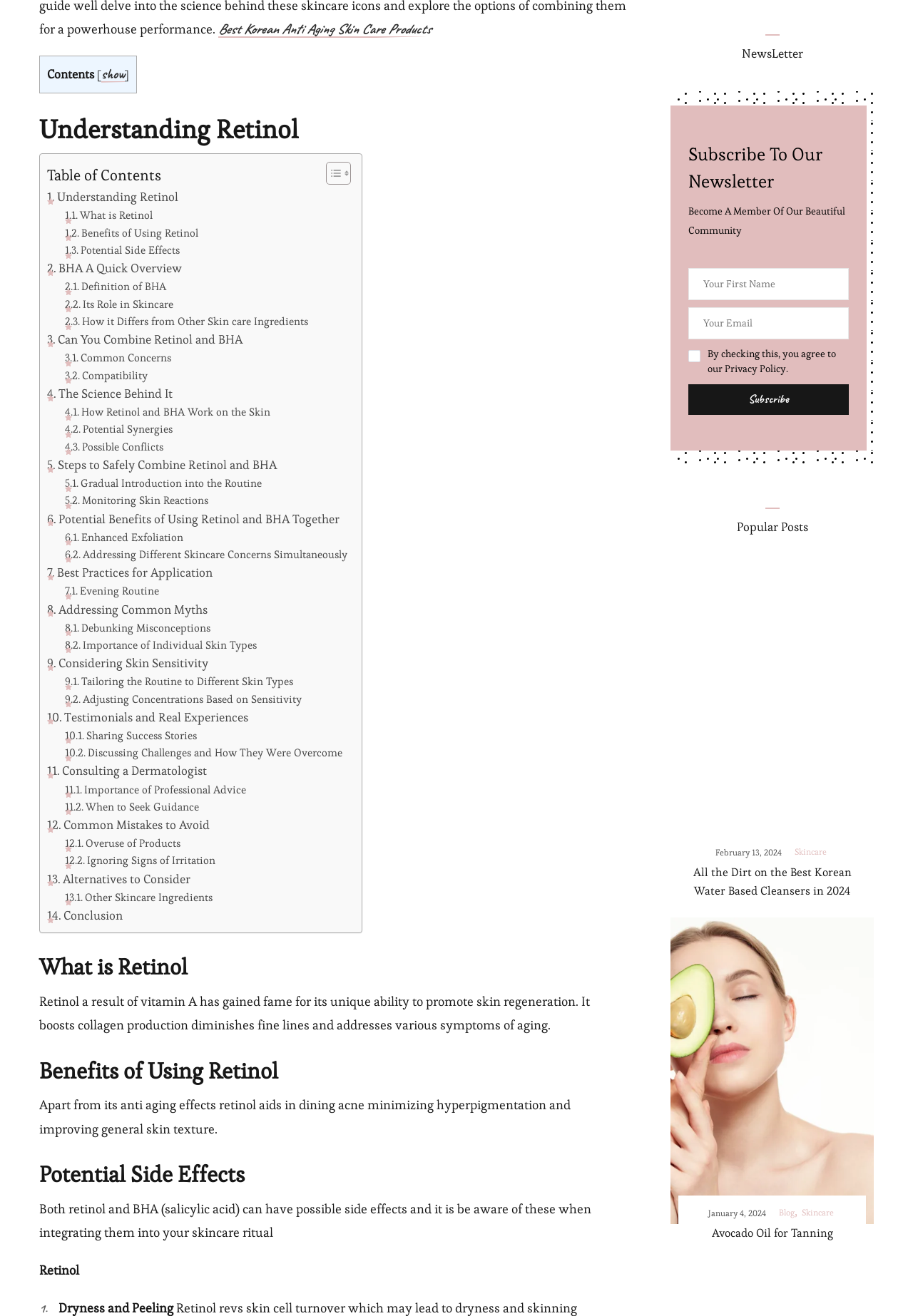What is the purpose of the 'Subscribe To Our Newsletter' section?
Look at the image and provide a short answer using one word or a phrase.

To subscribe to newsletter